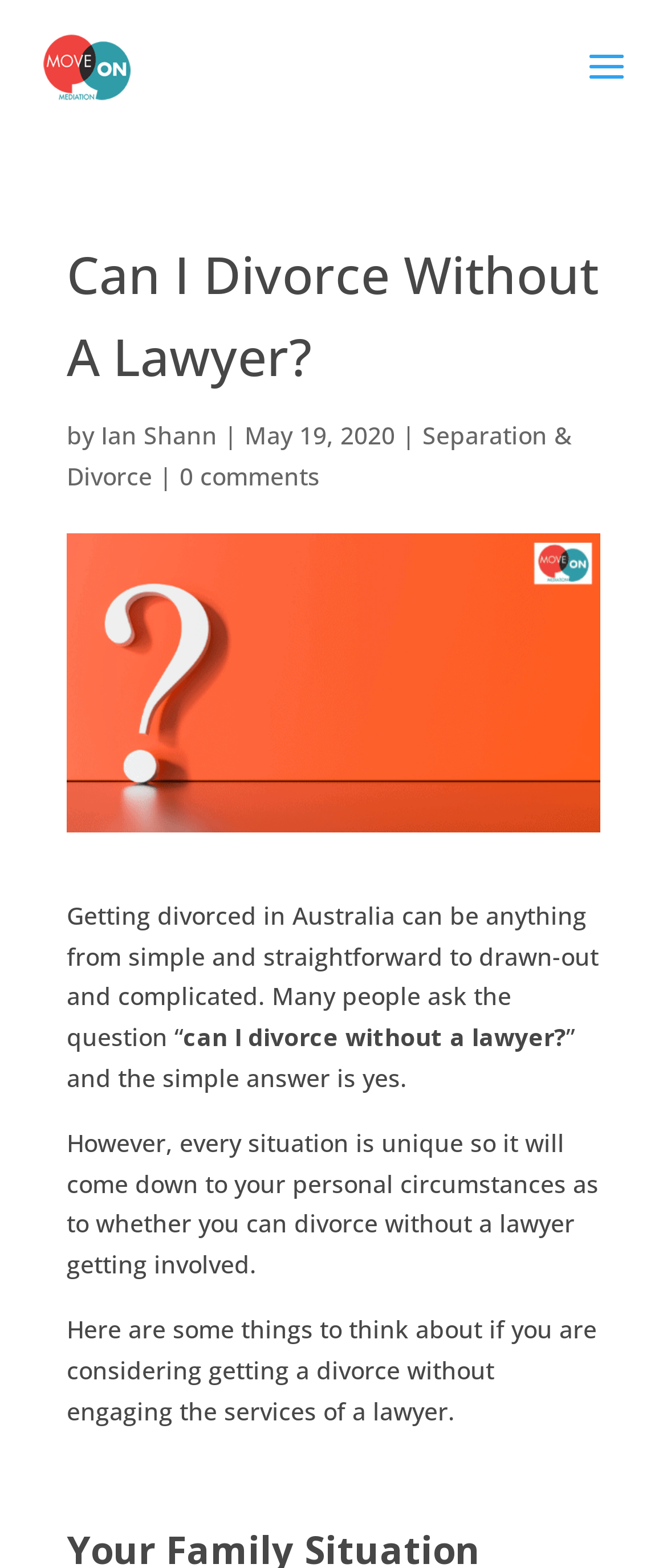Using the details from the image, please elaborate on the following question: What is the date of the article?

The date of the article is mentioned in the text 'May 19, 2020' which is located below the main heading 'Can I Divorce Without A Lawyer?' and next to the author's name.